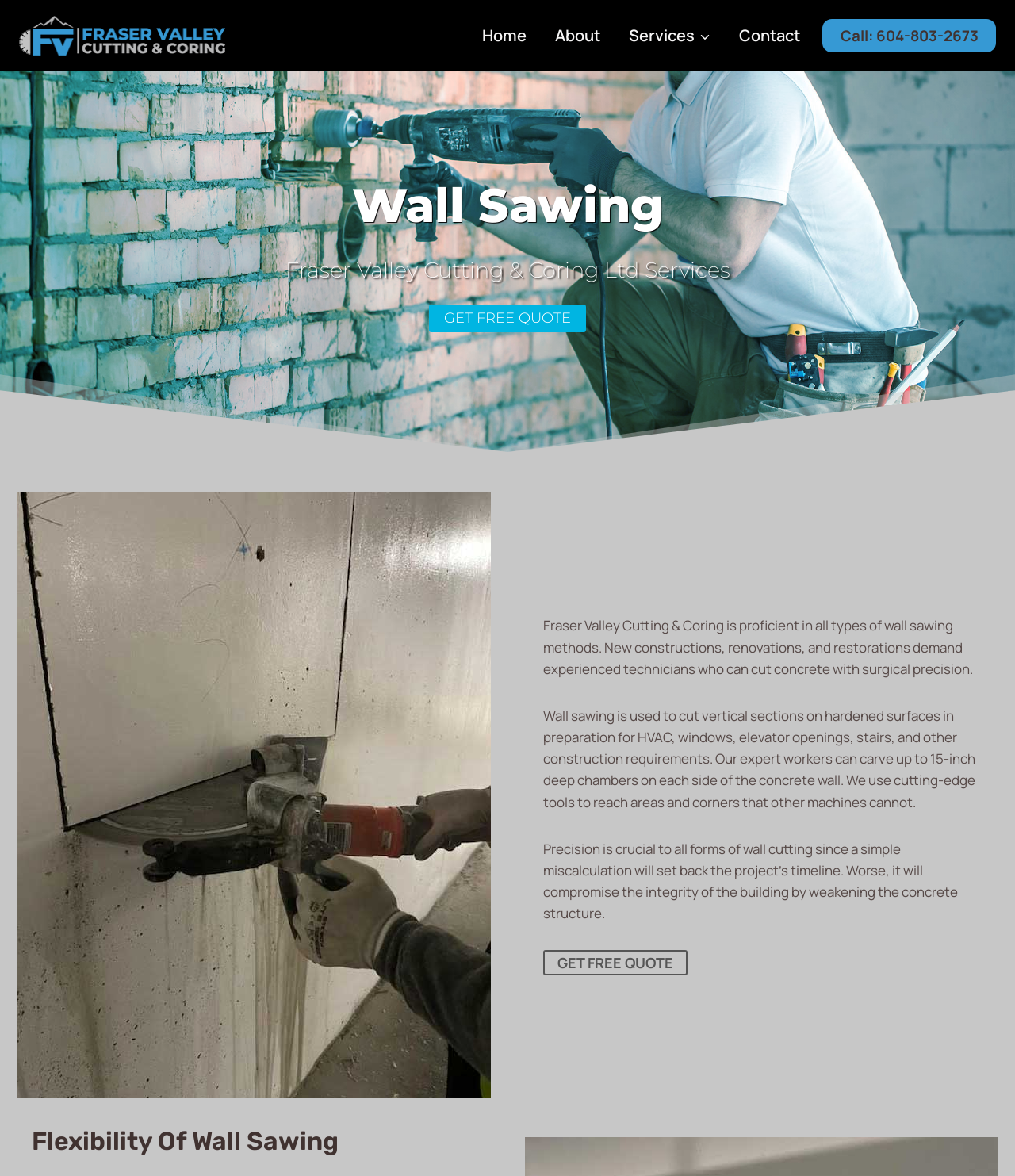Show the bounding box coordinates of the region that should be clicked to follow the instruction: "Explore the 'Explore 20 Best Tourist Places in Uttarakhand to Visit – Quick Vision' article."

None